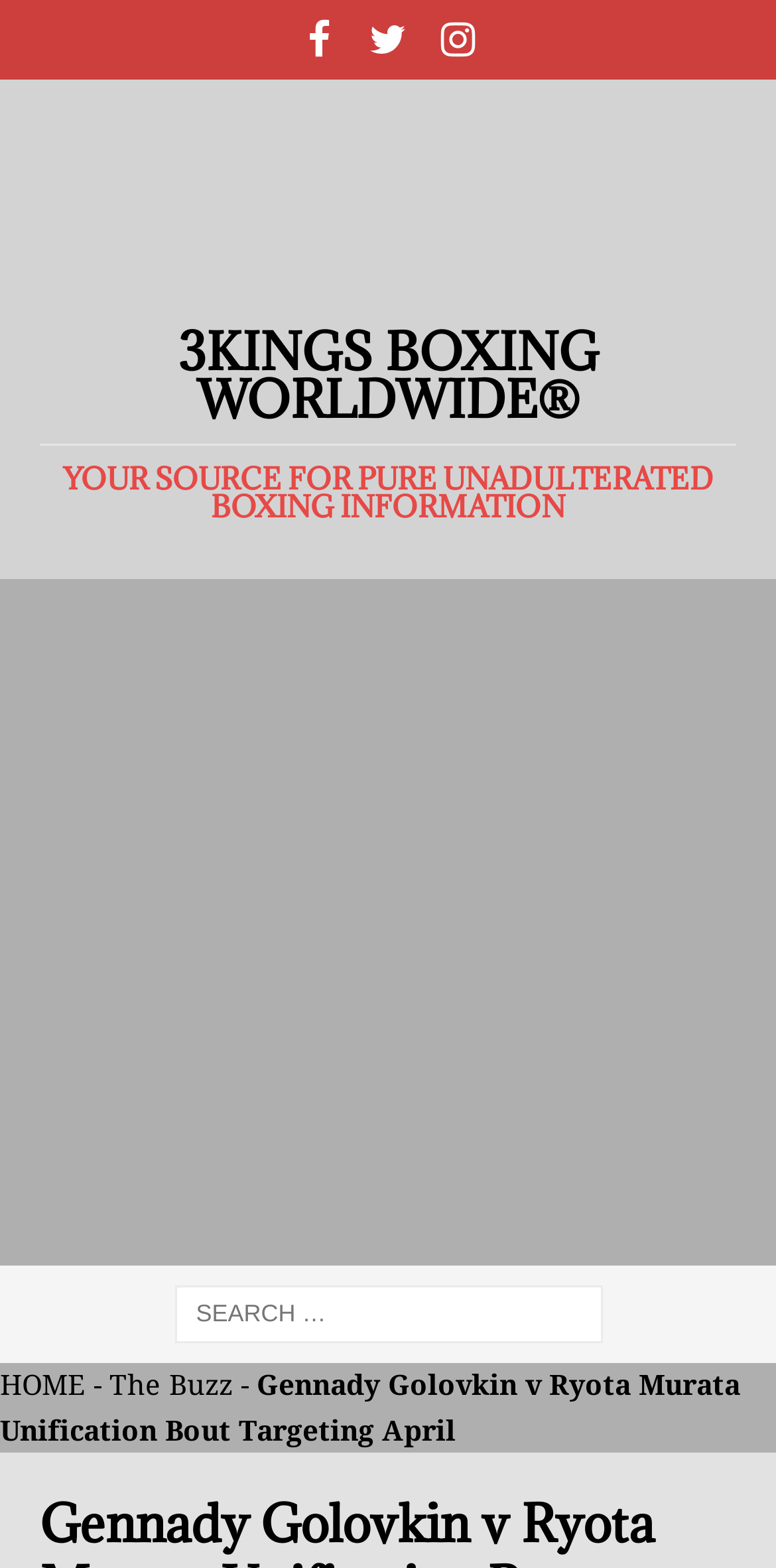Pinpoint the bounding box coordinates of the area that should be clicked to complete the following instruction: "Read about 3KINGS BOXING WORLDWIDE". The coordinates must be given as four float numbers between 0 and 1, i.e., [left, top, right, bottom].

[0.051, 0.209, 0.949, 0.334]